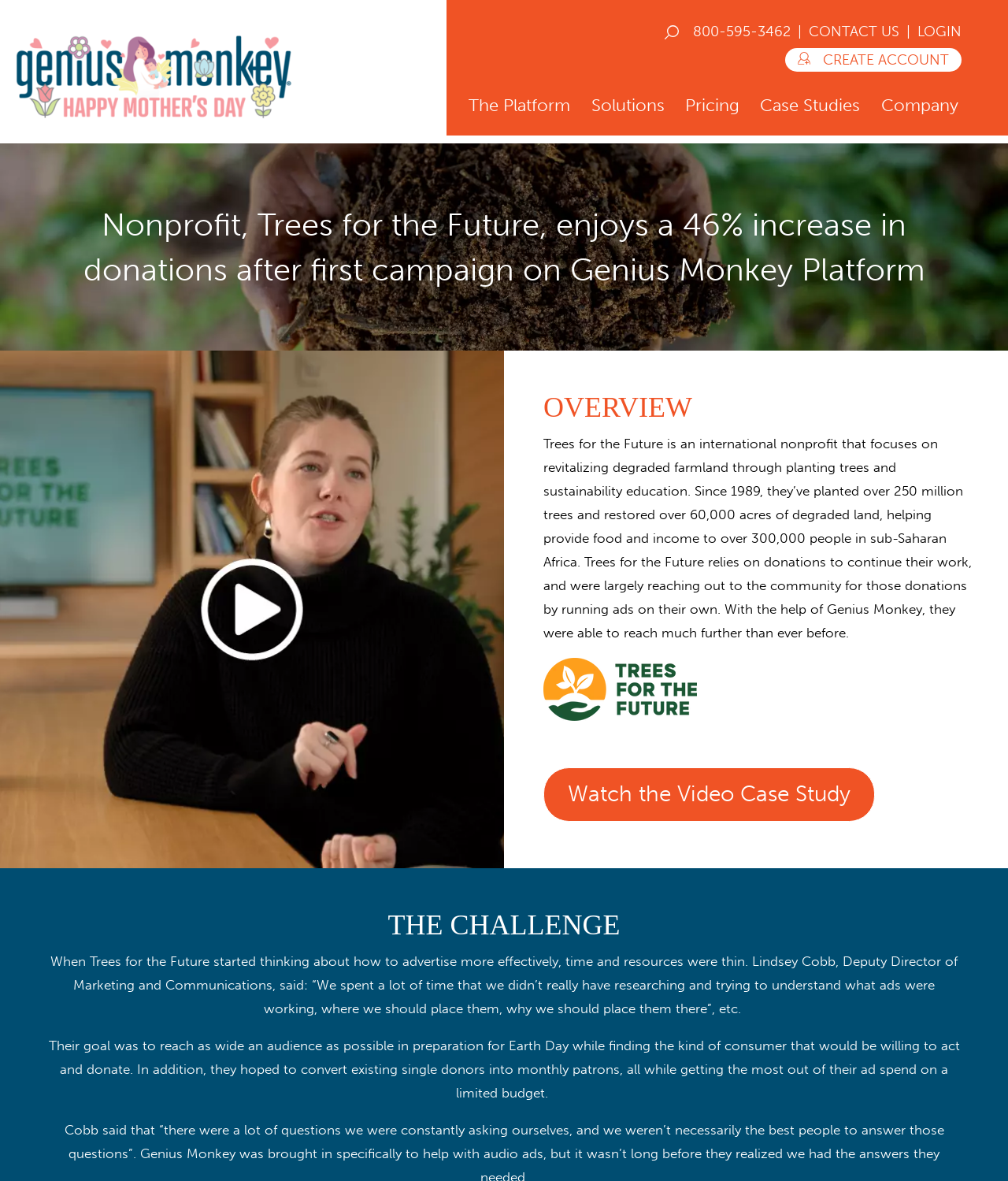Determine the bounding box coordinates for the region that must be clicked to execute the following instruction: "learn about The Platform".

[0.455, 0.064, 0.576, 0.115]